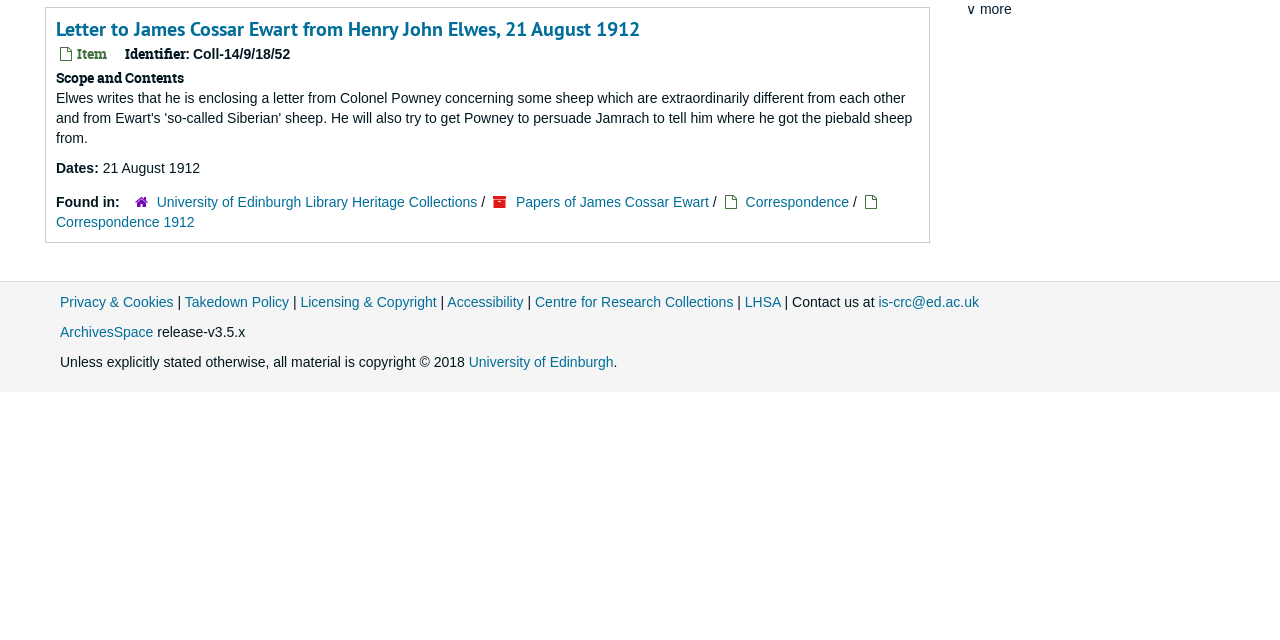Predict the bounding box coordinates of the UI element that matches this description: "Centre for Research Collections". The coordinates should be in the format [left, top, right, bottom] with each value between 0 and 1.

[0.418, 0.459, 0.573, 0.484]